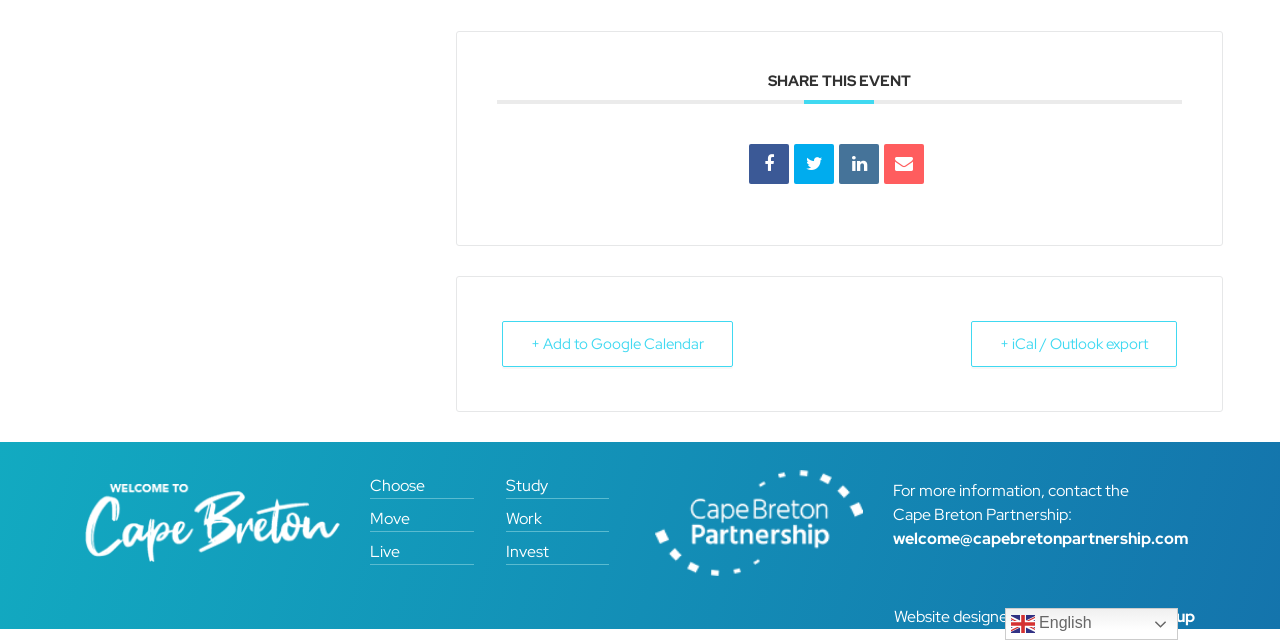Please locate the UI element described by "title="Tweet"" and provide its bounding box coordinates.

[0.621, 0.224, 0.652, 0.287]